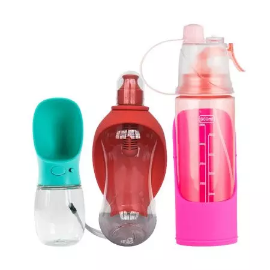Please respond to the question with a concise word or phrase:
How many portable pet water bottles are shown in the image?

Three